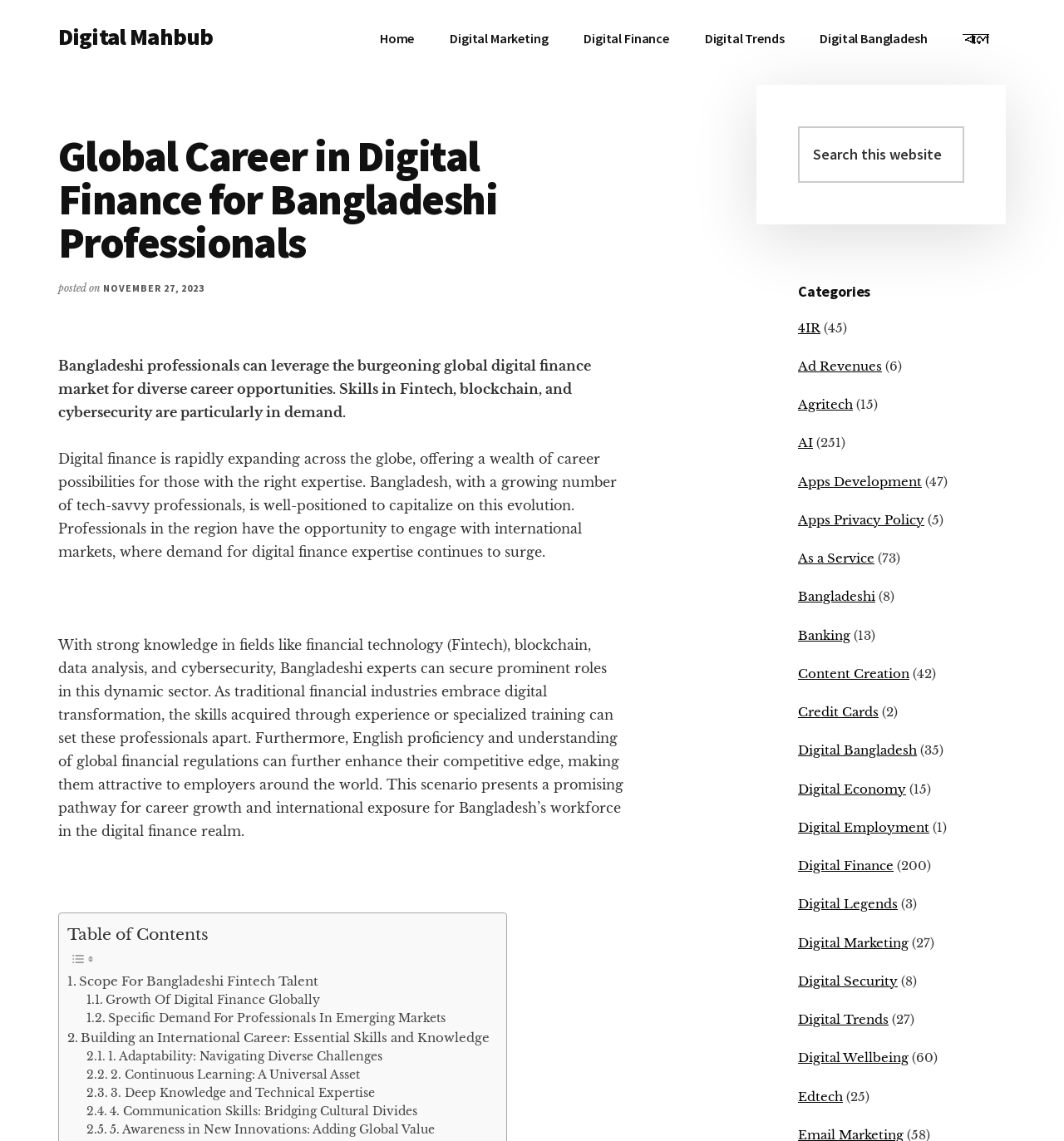Find the bounding box coordinates of the clickable area that will achieve the following instruction: "Click on the 'Home' link".

[0.341, 0.015, 0.405, 0.052]